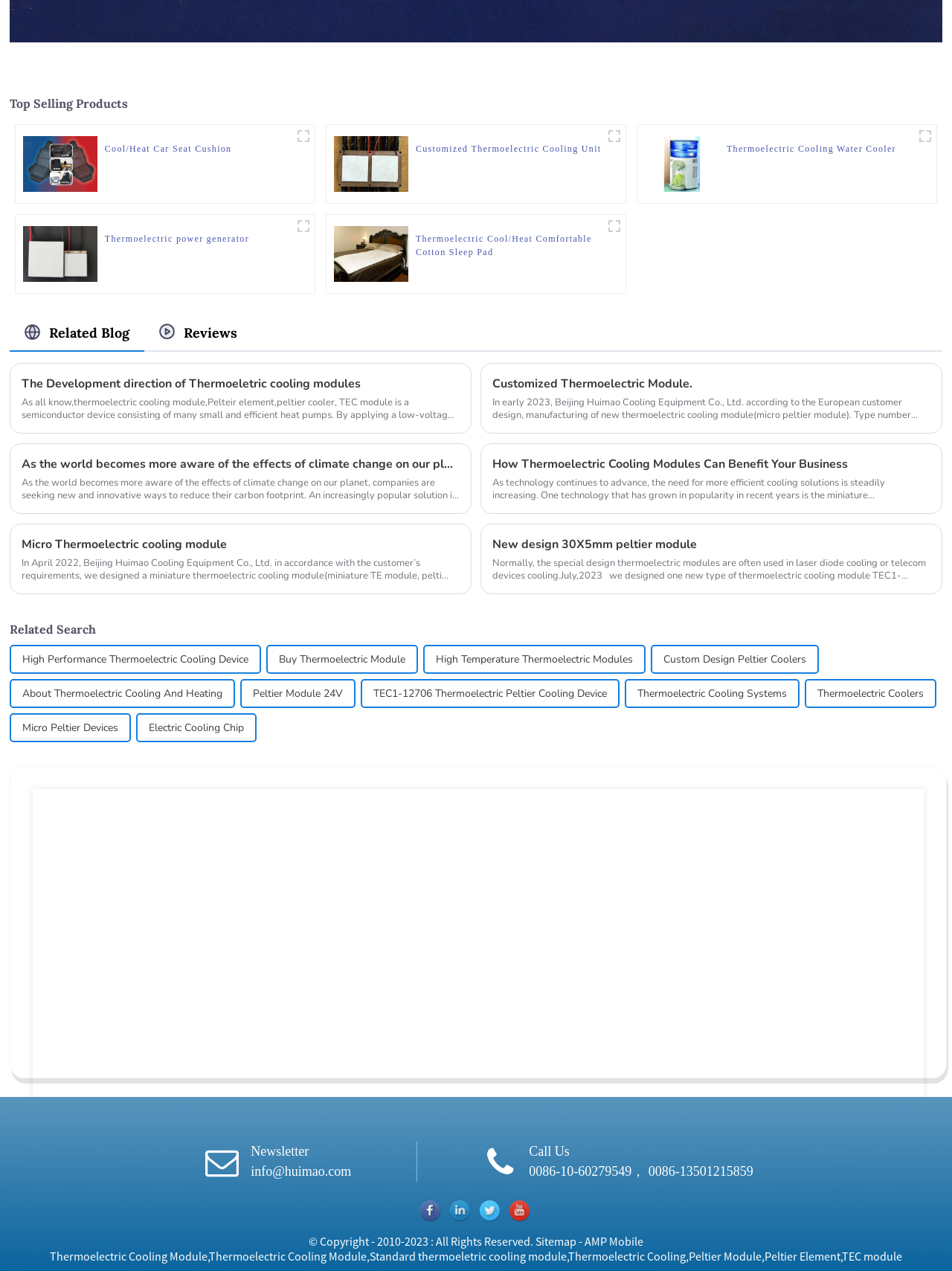Using the element description: "AMP Mobile", determine the bounding box coordinates. The coordinates should be in the format [left, top, right, bottom], with values between 0 and 1.

[0.614, 0.971, 0.676, 0.982]